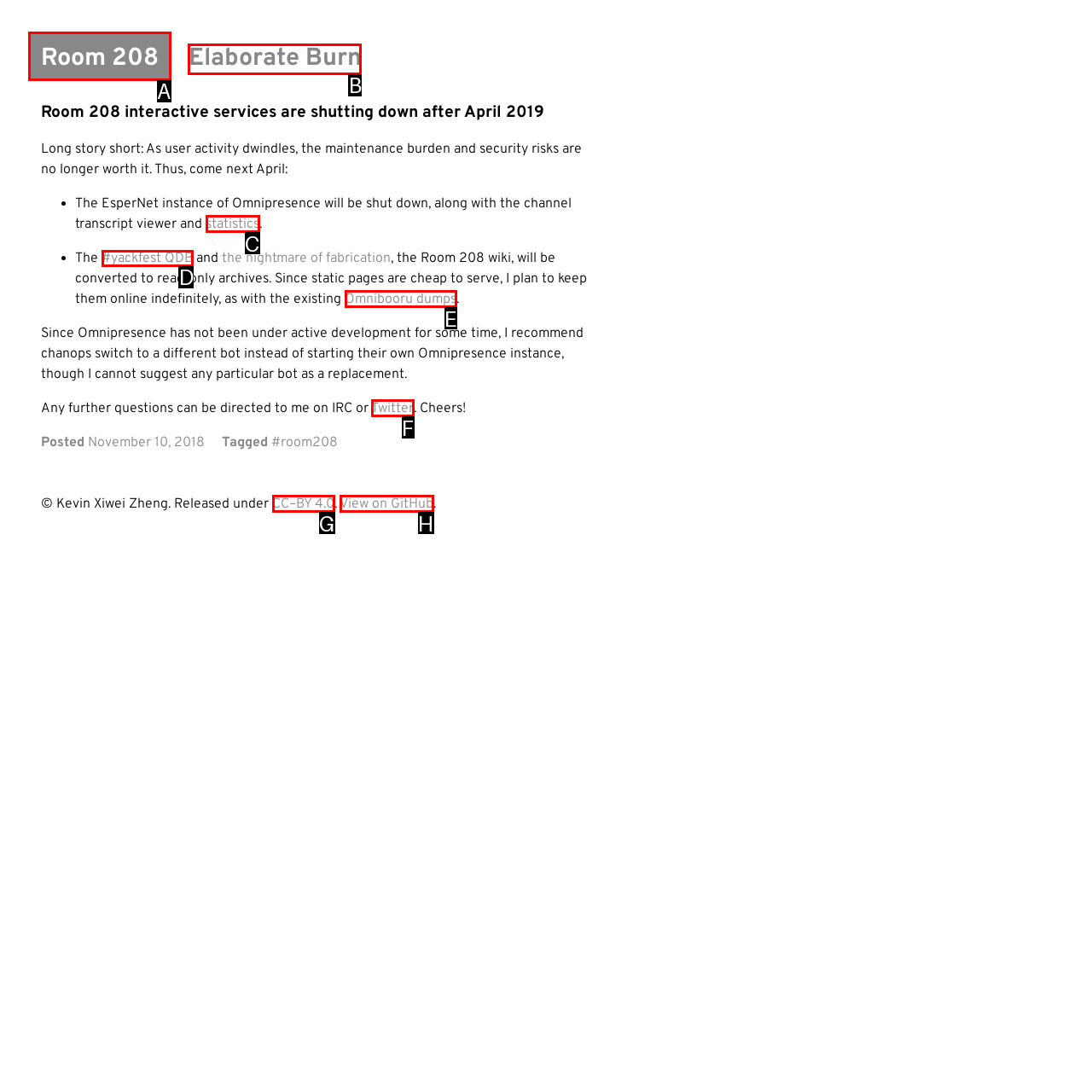Decide which letter you need to select to fulfill the task: Check the Room 208 wiki
Answer with the letter that matches the correct option directly.

D